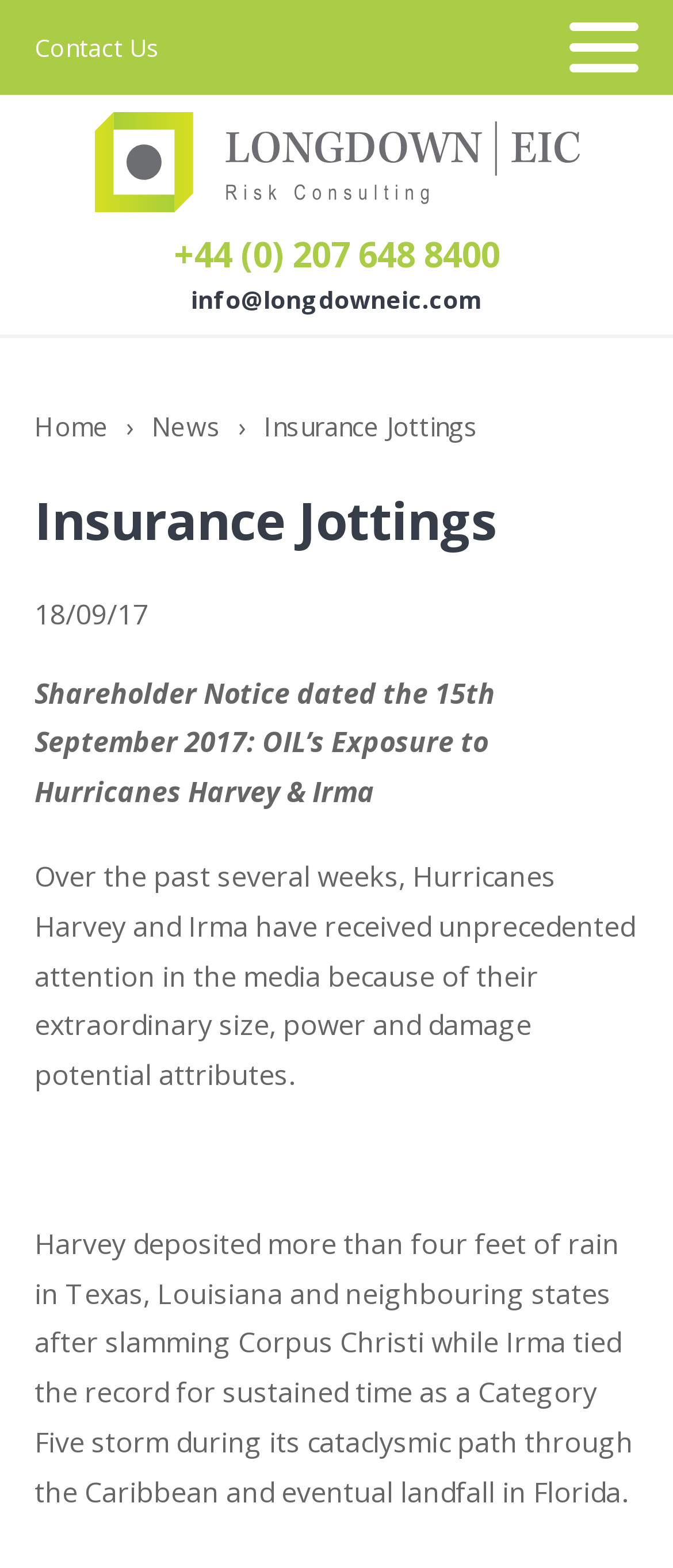Provide the bounding box coordinates, formatted as (top-left x, top-left y, bottom-right x, bottom-right y), with all values being floating point numbers between 0 and 1. Identify the bounding box of the UI element that matches the description: +44 (0) 207 648 8400

[0.258, 0.148, 0.742, 0.177]